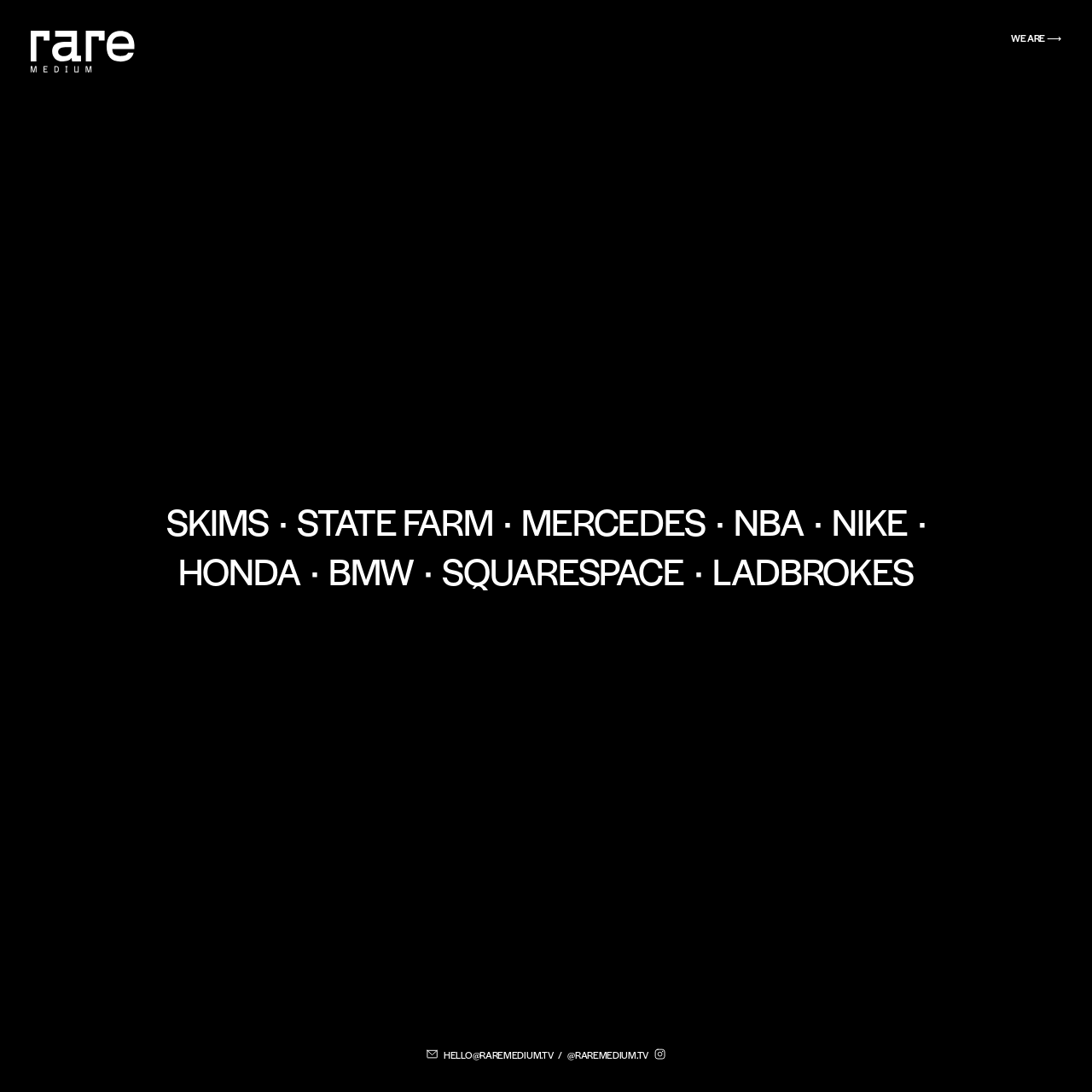Identify the bounding box coordinates of the clickable section necessary to follow the following instruction: "Search for something". The coordinates should be presented as four float numbers from 0 to 1, i.e., [left, top, right, bottom].

None